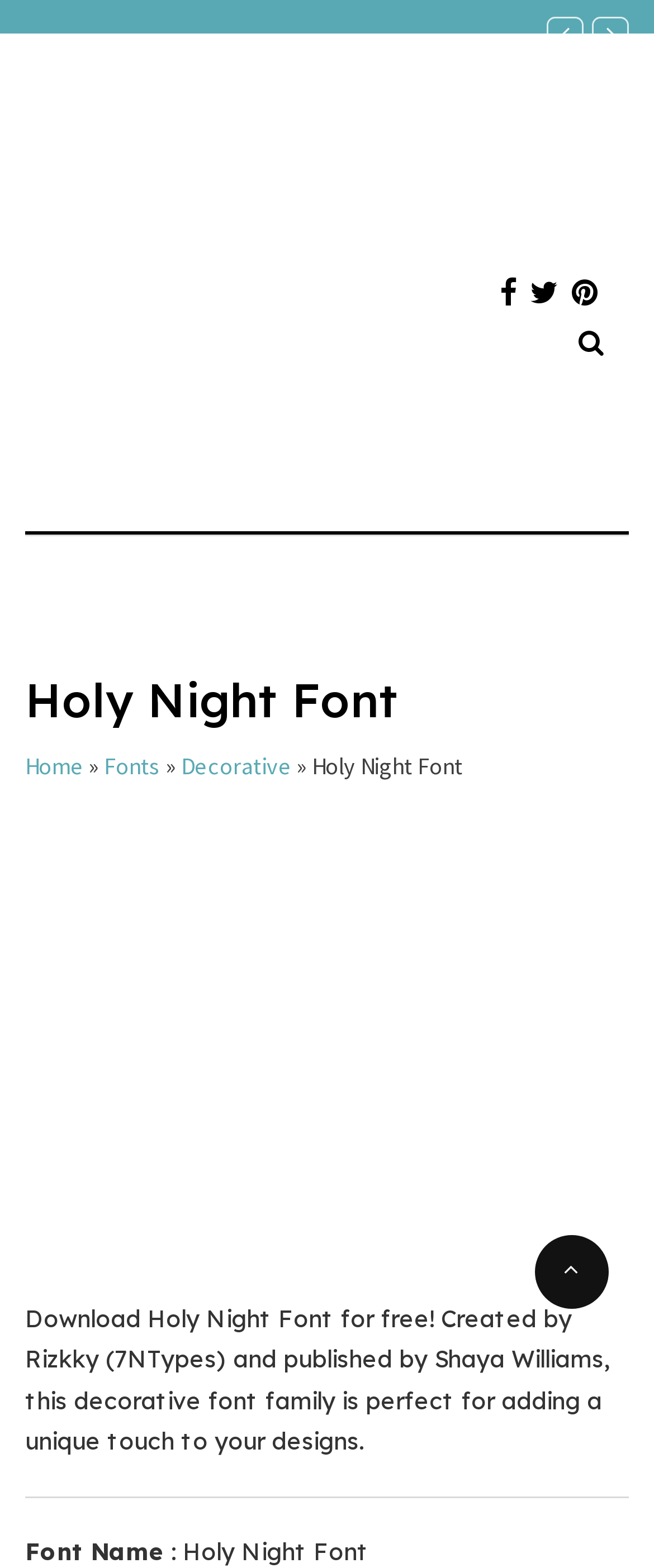Create an in-depth description of the webpage, covering main sections.

The webpage is about the Holy Night Font, a decorative font designed for Christmas-themed designs. At the top left, there is a link to the website "Basedroid.com" accompanied by an image of the same name. Below this, there is a heading that reads "Holy Night Font" in a prominent font size.

To the right of the heading, there are several links and icons, including a search toggle button. Below these, there is a navigation menu with links to "Home", "Fonts", and "Decorative". The "Holy Night Font" link is highlighted, indicating that it is the current page.

The main content of the page is a description of the font, which reads "Download Holy Night Font for free! Created by Rizkky (7NTypes) and published by Shaya Williams, this decorative font family is perfect for adding a unique touch to your designs." This text is positioned below the navigation menu.

Further down, there is a section with a separator line, followed by a label "Font Name" and its corresponding value "Holy Night Font". At the bottom right of the page, there is a "Scroll to top" link.